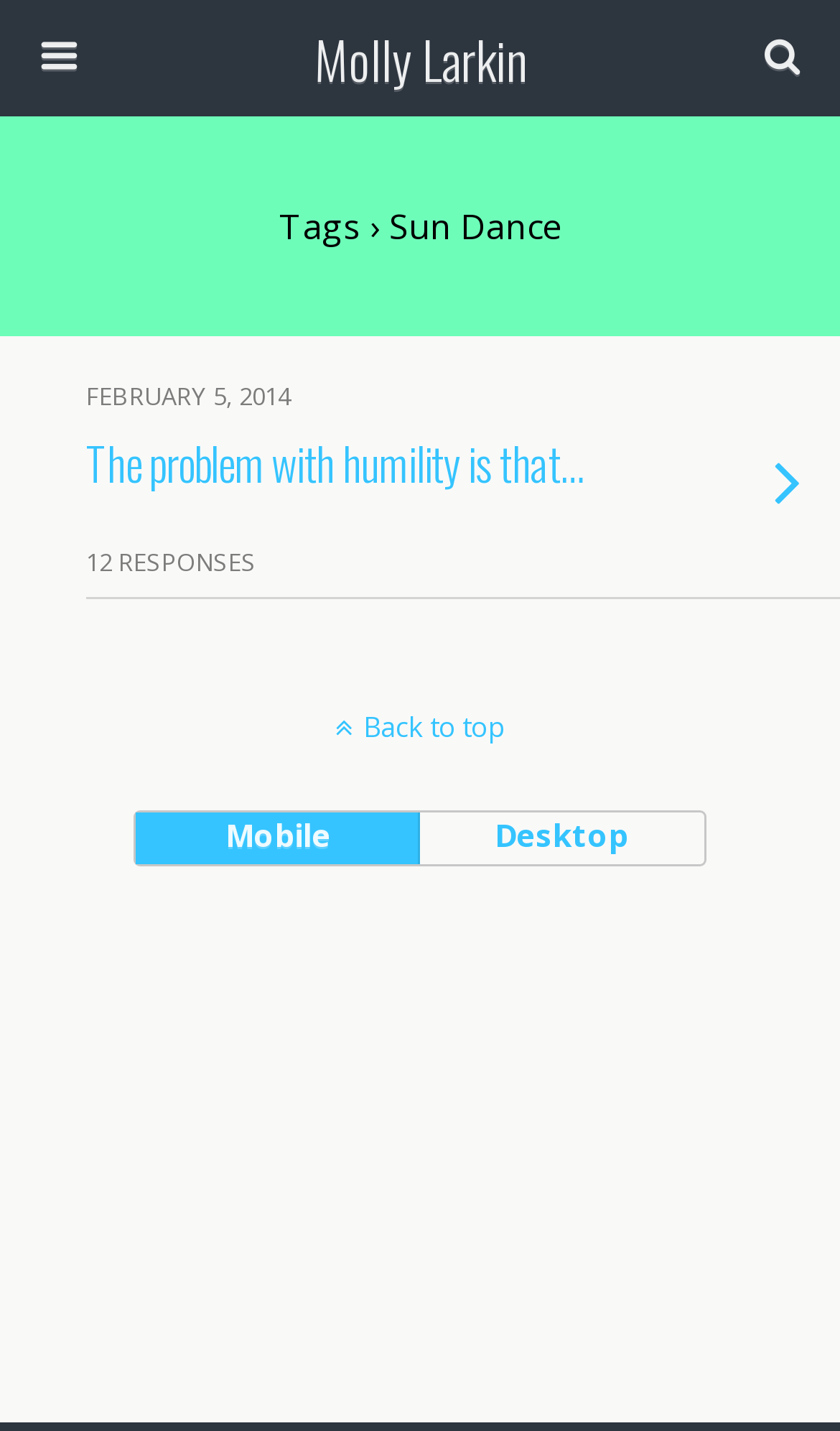Offer a meticulous description of the webpage's structure and content.

The webpage is titled "Sun Dance Archives - Molly Larkin". At the top, there is a link to "Molly Larkin" positioned centrally. Below it, a search bar is located, consisting of a textbox with a placeholder text "Search this website…" and a "Search" button to its right. 

To the right of the search bar, there is a static text "Tags › Sun Dance". Below the search bar, there is a link to an article titled "The problem with humility is that…", which takes up the full width of the page. The article title is also marked as a heading.

Further down, there is a "Back to top" link that spans the full width of the page. At the bottom, there are two buttons, "Mobile" and "Desktop", positioned side by side, with "Mobile" on the left and "Desktop" on the right.